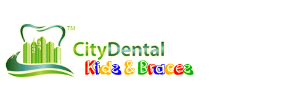Offer a detailed account of the various components present in the image.

The image features the logo of "City Dental Kids & Braces," which is designed with vibrant colors that appeal to a younger audience. The logo includes playful typography, where "CityDental" is rendered in a green hue emphasizing health and vitality, while "Kids & Braces" is presented in a variety of bright colors, symbolizing fun and playfulness. The design incorporates a tooth graphic, representing dental care, alongside green cityscape elements, which may suggest a focus on community and child-friendly services. This logo effectively captures the essence of a pediatric dental practice aimed at providing a friendly and supportive environment for children and their dental needs.